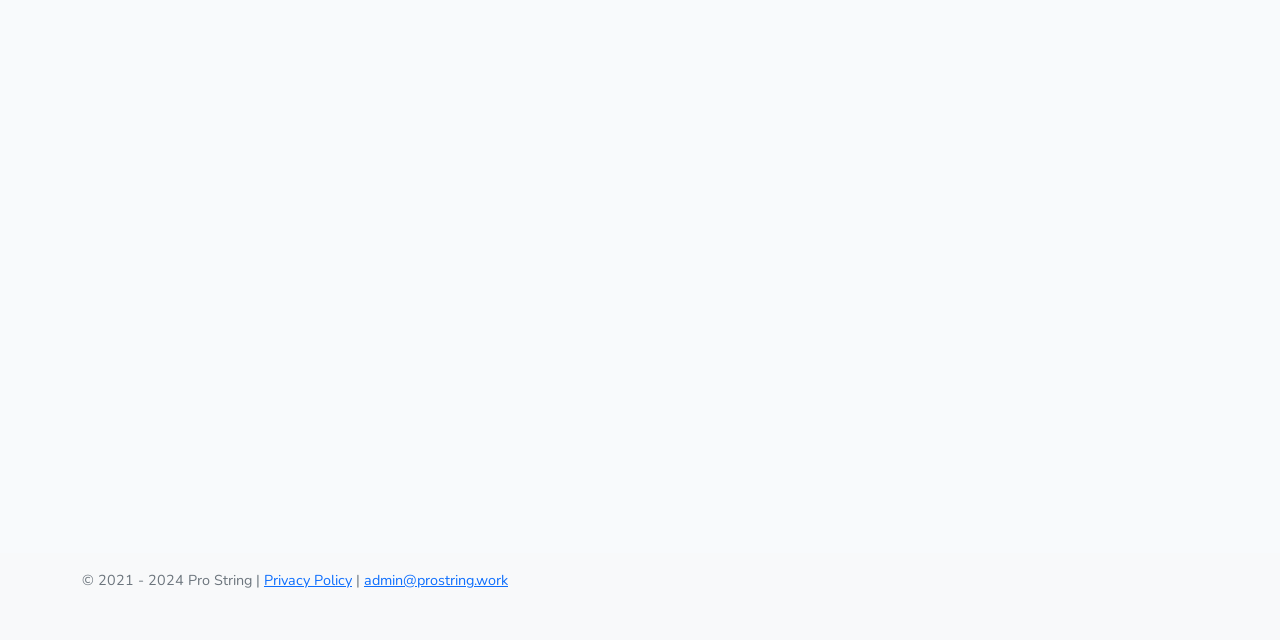Using the given description, provide the bounding box coordinates formatted as (top-left x, top-left y, bottom-right x, bottom-right y), with all values being floating point numbers between 0 and 1. Description: Privacy Policy

[0.206, 0.891, 0.275, 0.922]